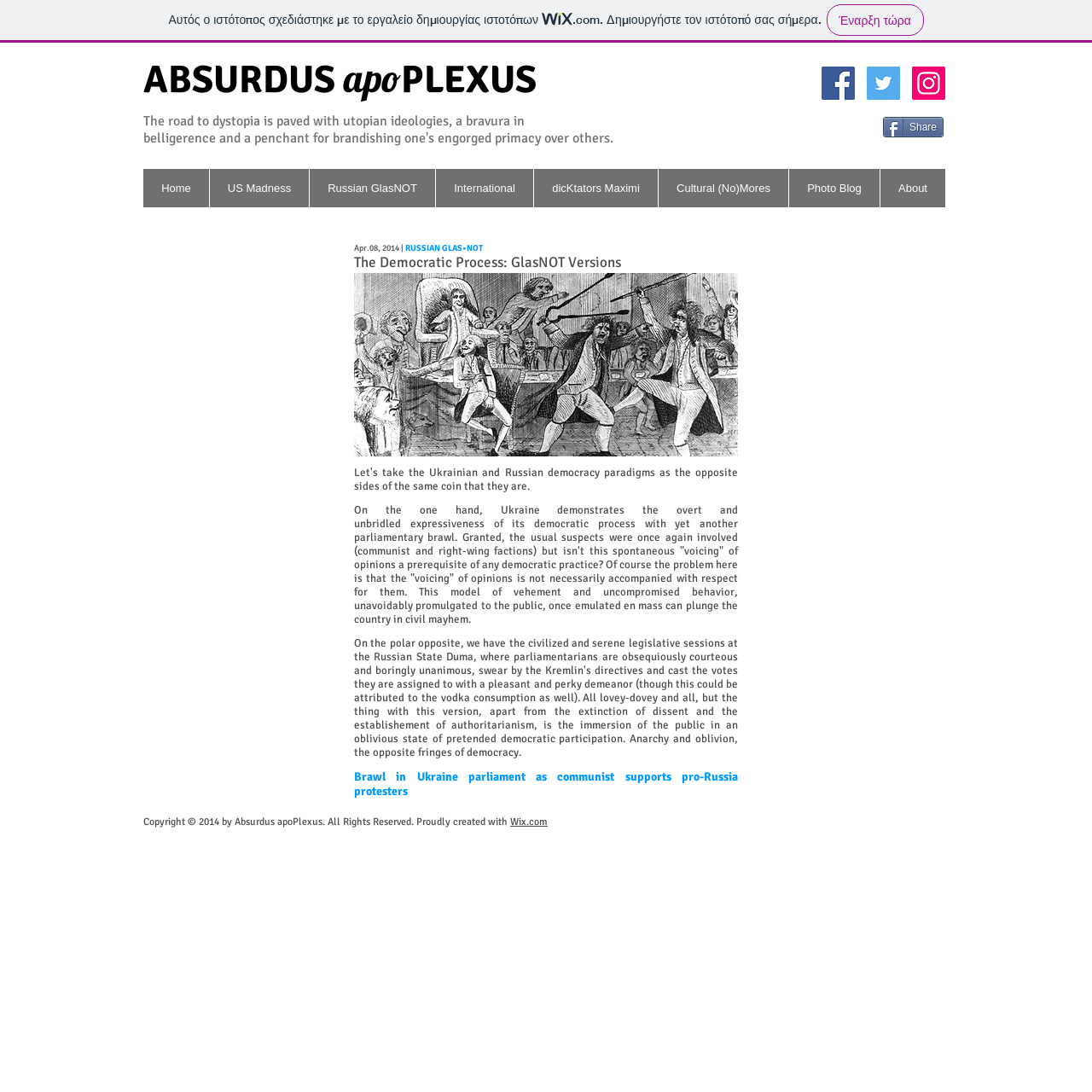Locate the bounding box coordinates of the clickable area to execute the instruction: "Go to the Russian GlasNOT page". Provide the coordinates as four float numbers between 0 and 1, represented as [left, top, right, bottom].

[0.283, 0.155, 0.398, 0.19]